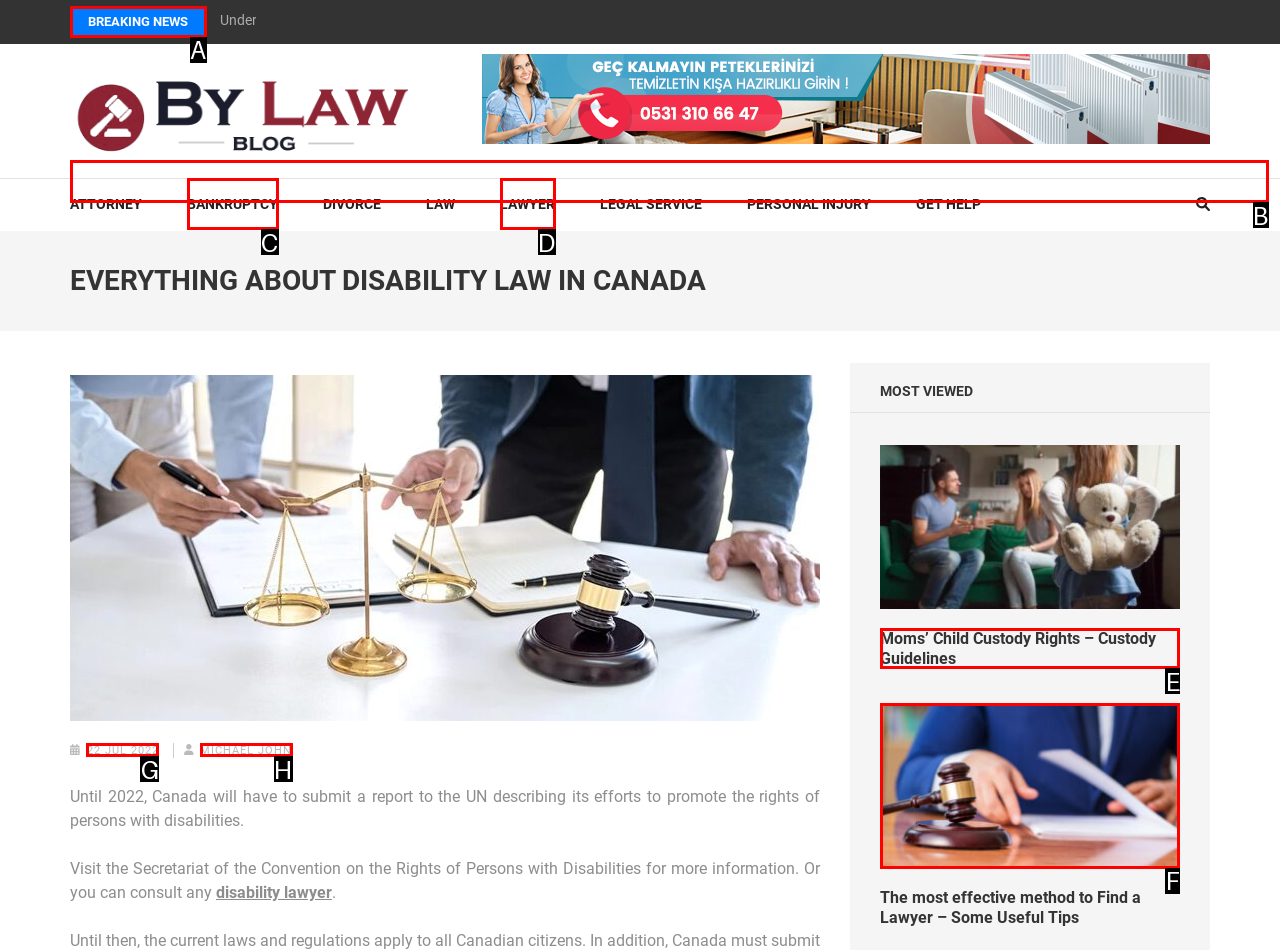Point out the HTML element that matches the following description: Breaking News
Answer with the letter from the provided choices.

A